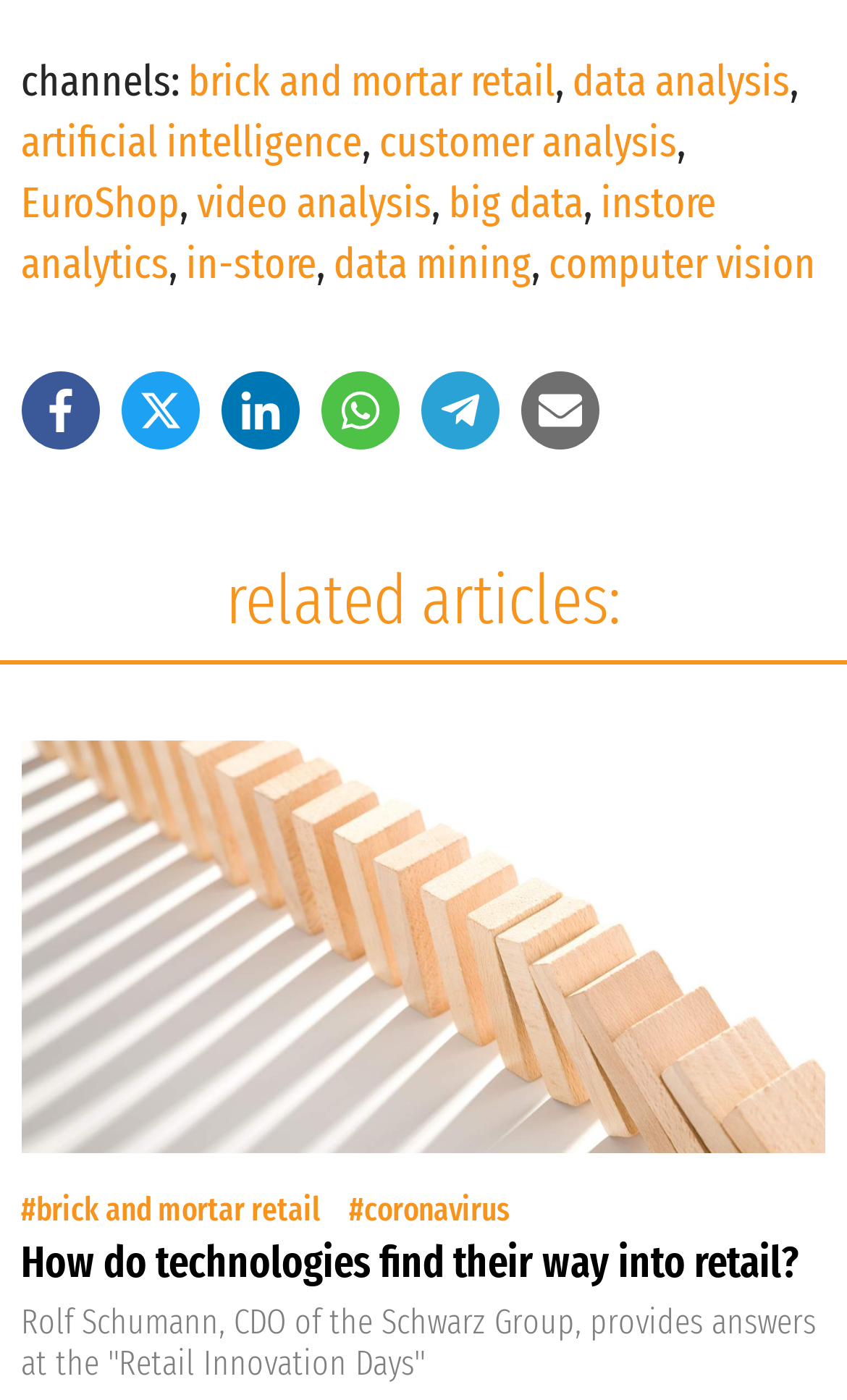Using a single word or phrase, answer the following question: 
What is the position of the 'Share on' links?

Below the related articles